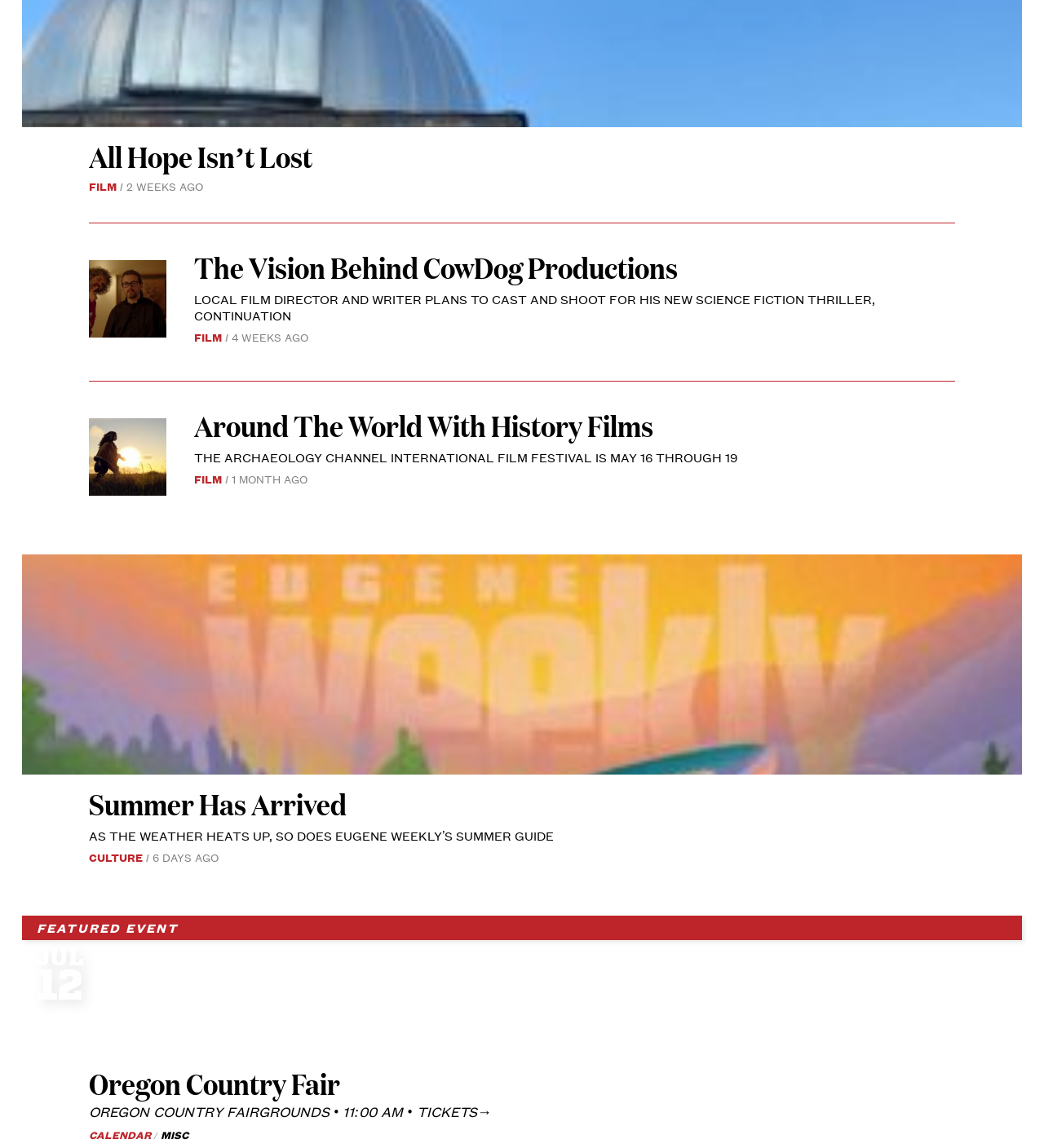Review the image closely and give a comprehensive answer to the question: What is the event mentioned in the third article?

The third article has a heading element with the text 'THE ARCHAEOLOGY CHANNEL INTERNATIONAL FILM FESTIVAL IS MAY 16 THROUGH 19', which mentions the event.